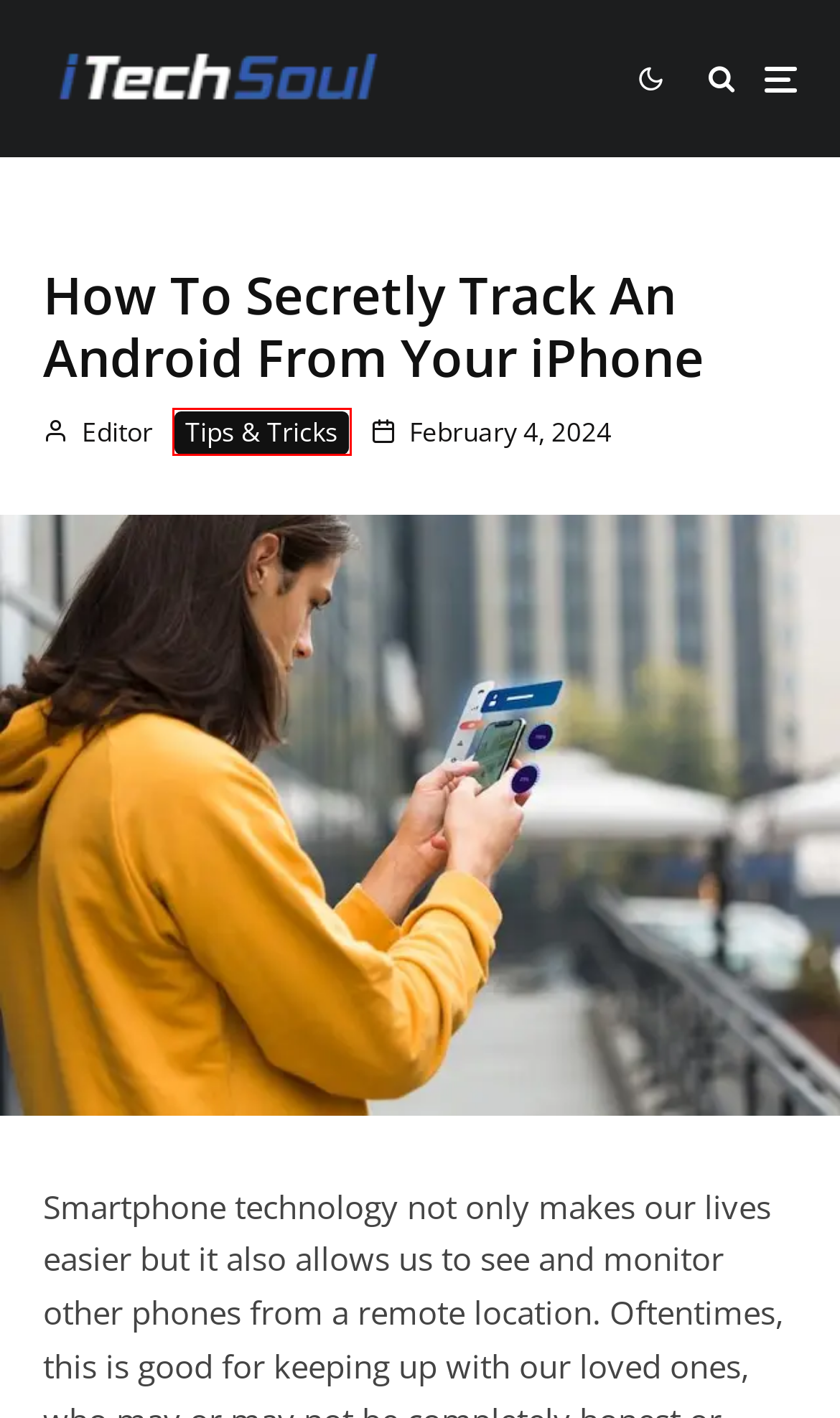A screenshot of a webpage is given, featuring a red bounding box around a UI element. Please choose the webpage description that best aligns with the new webpage after clicking the element in the bounding box. These are the descriptions:
A. Contact Us - iTechSoul
B. Tips & Tricks - iTechSoul
C. Privacy Policy - iTechSoul
D. 6 Maintenance Tips to Keep Your Laptop in Top Condition
E. iTechSoul - Future Technology And Social Media
F. Tips For Designing an Effective Website
G. How to Make Your Video Content More Searchable
H. Terms of Service - iTechSoul

B